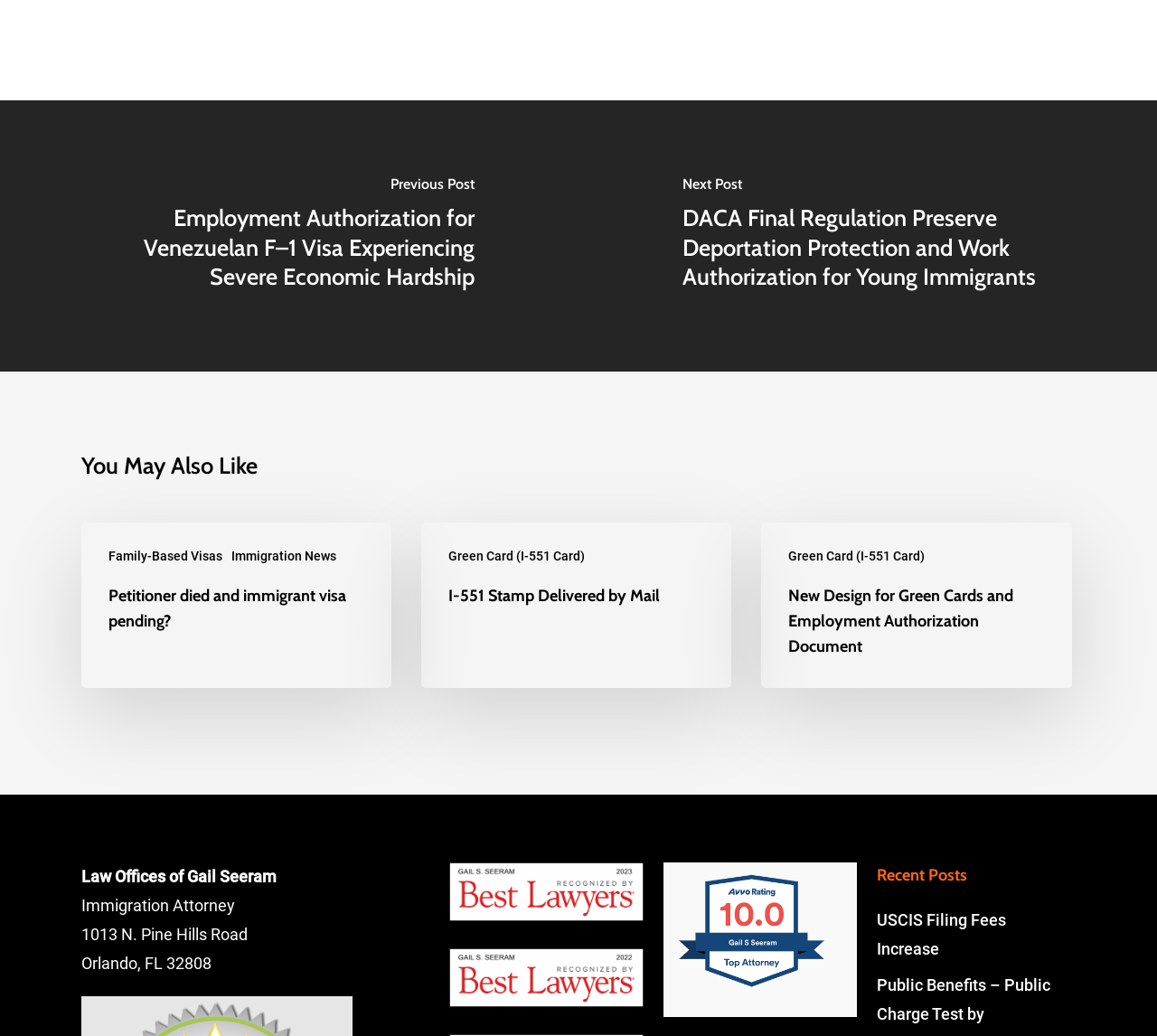Please identify the bounding box coordinates of the clickable area that will allow you to execute the instruction: "View recent post about USCIS Filing Fees Increase".

[0.758, 0.879, 0.87, 0.925]